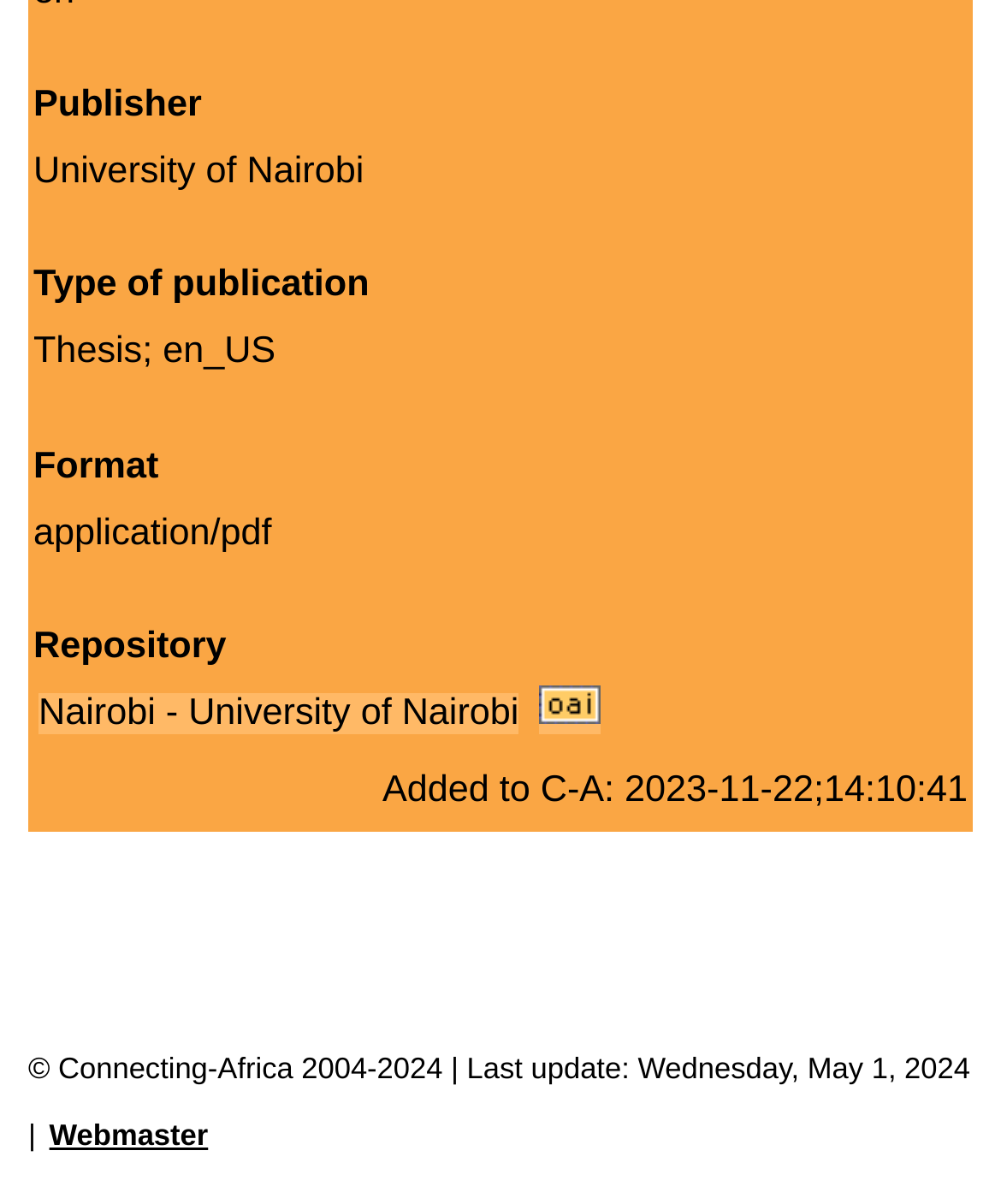Examine the screenshot and answer the question in as much detail as possible: What is the name of the repository?

The name of the repository can be found in the fourth row of the table, where it is stated as 'Repository Nairobi - University of Nairobi'.